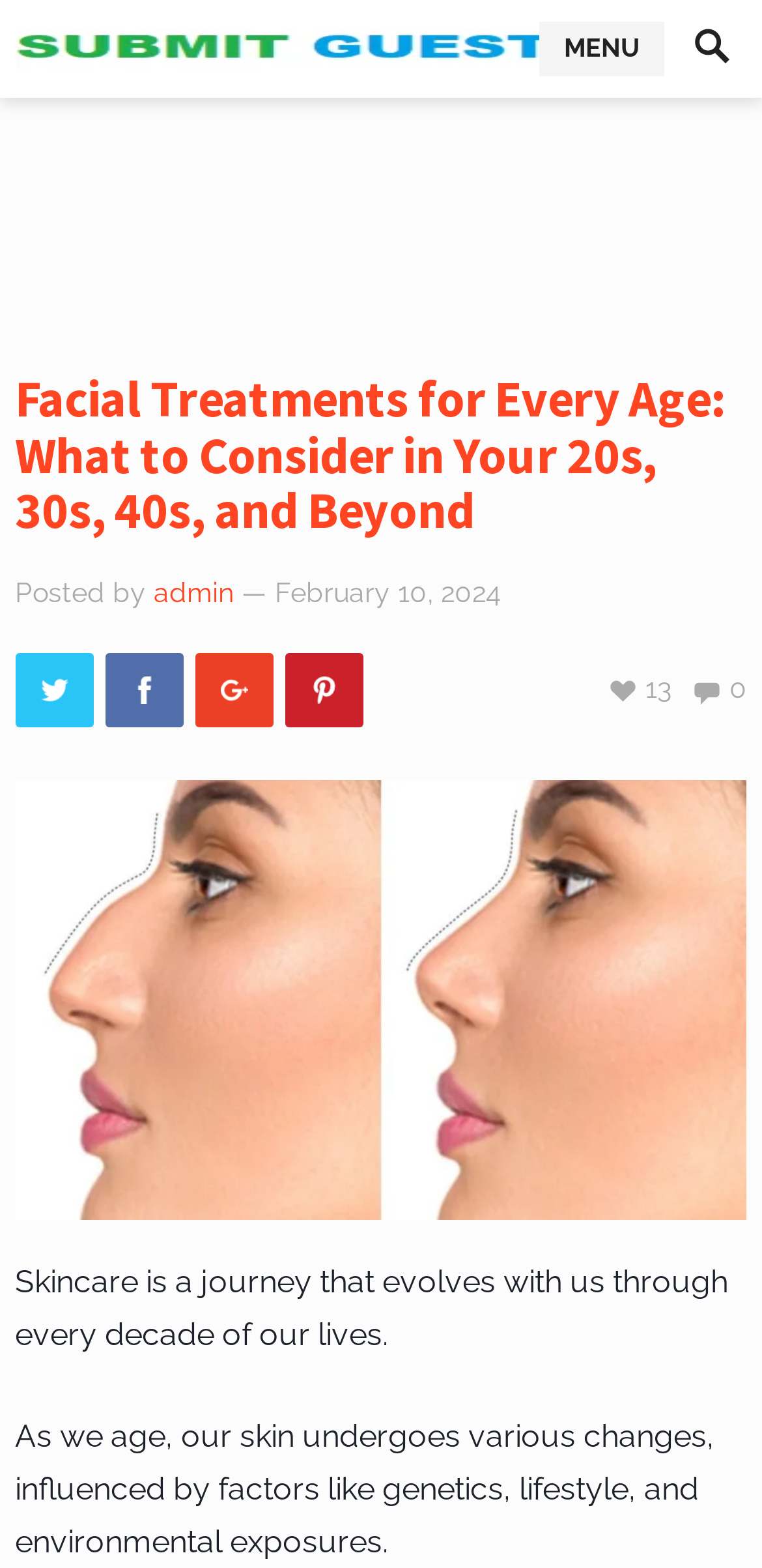Identify the webpage's primary heading and generate its text.

Facial Treatments for Every Age: What to Consider in Your 20s, 30s, 40s, and Beyond